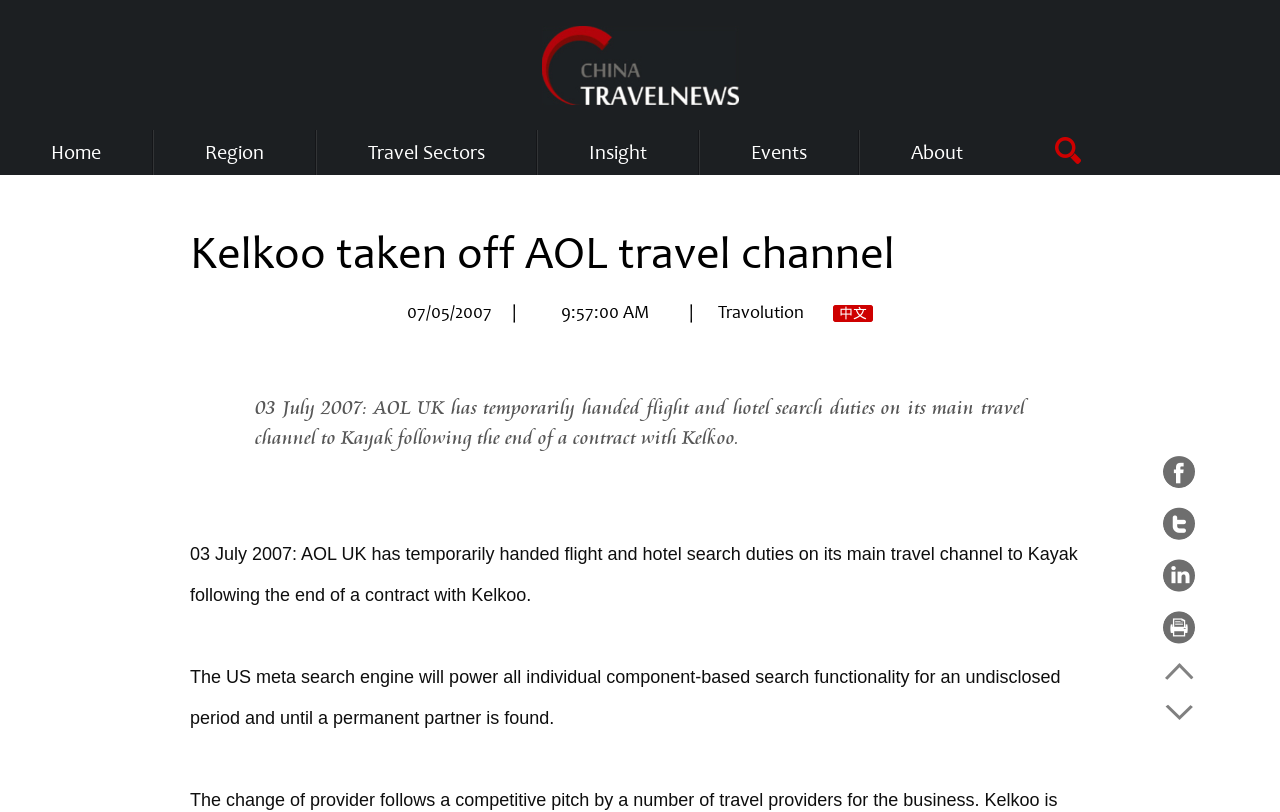What is the name of the travel news website?
Look at the image and respond with a single word or a short phrase.

China Travel News